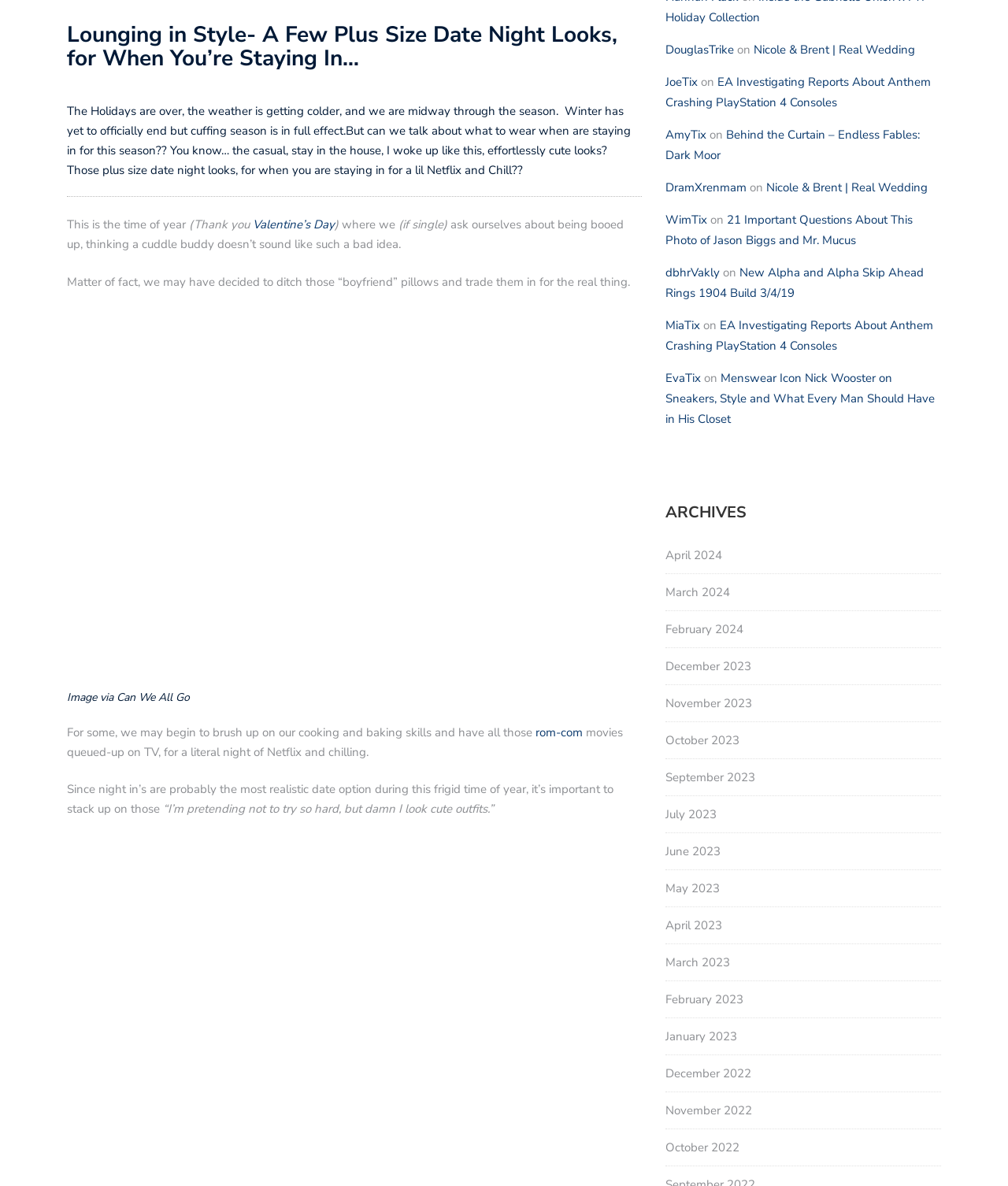Locate the bounding box coordinates of the element to click to perform the following action: 'Read the article about 'rom-com' movies'. The coordinates should be given as four float values between 0 and 1, in the form of [left, top, right, bottom].

[0.531, 0.611, 0.578, 0.624]